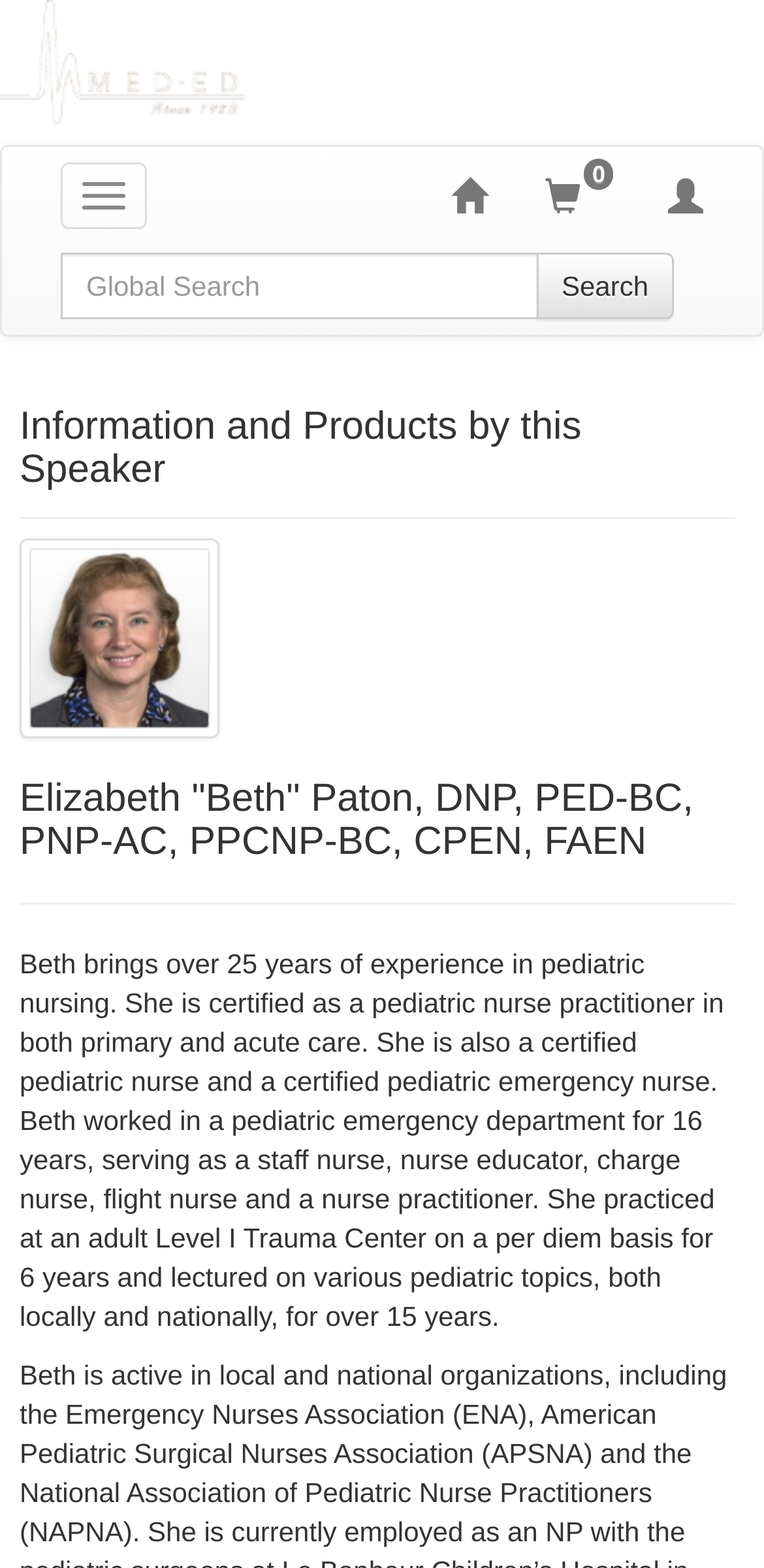Provide the bounding box coordinates of the HTML element described as: "Toggle navigation". The bounding box coordinates should be four float numbers between 0 and 1, i.e., [left, top, right, bottom].

[0.079, 0.104, 0.192, 0.146]